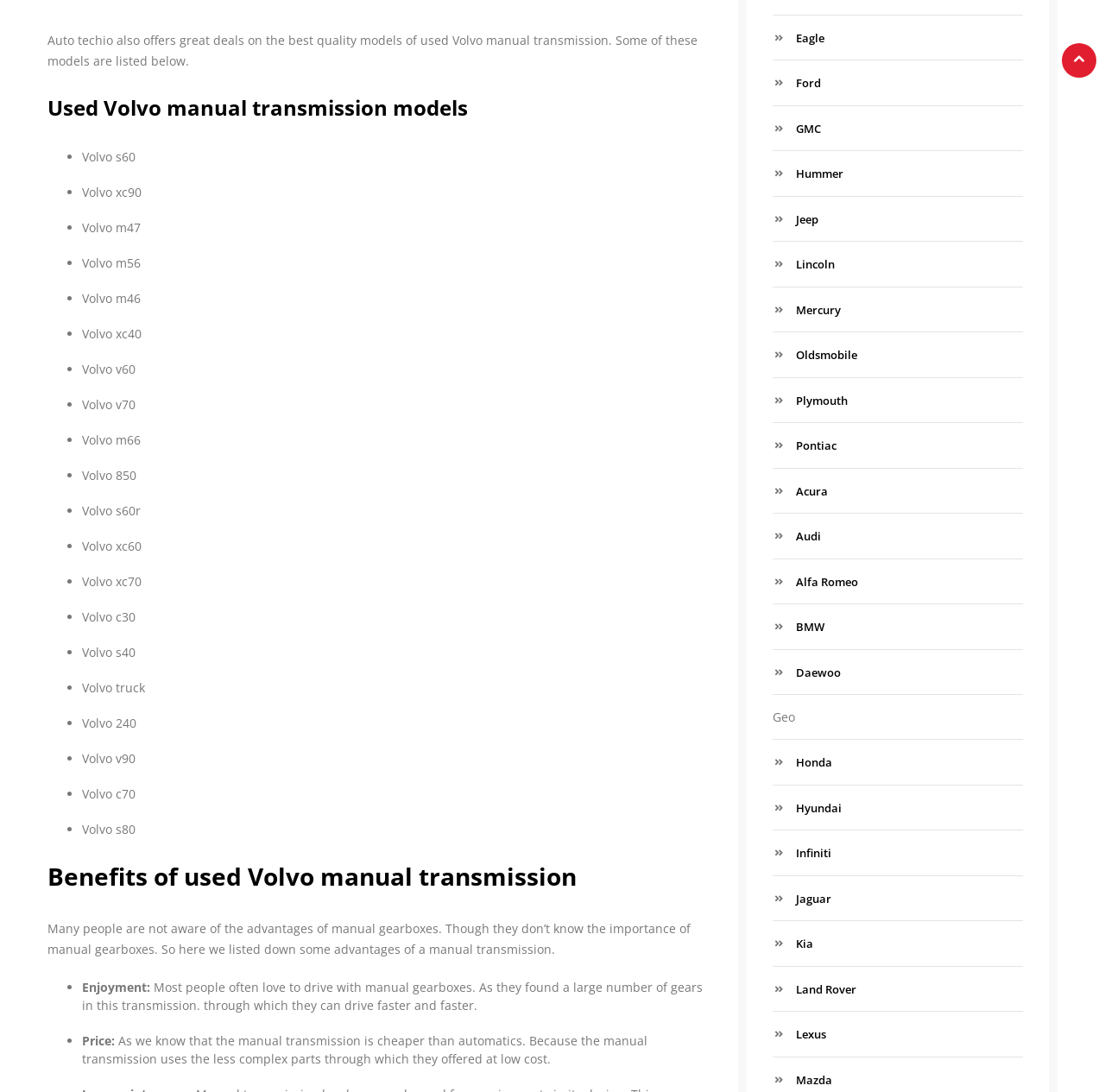Give a short answer to this question using one word or a phrase:
How many links to other car brands are there?

25